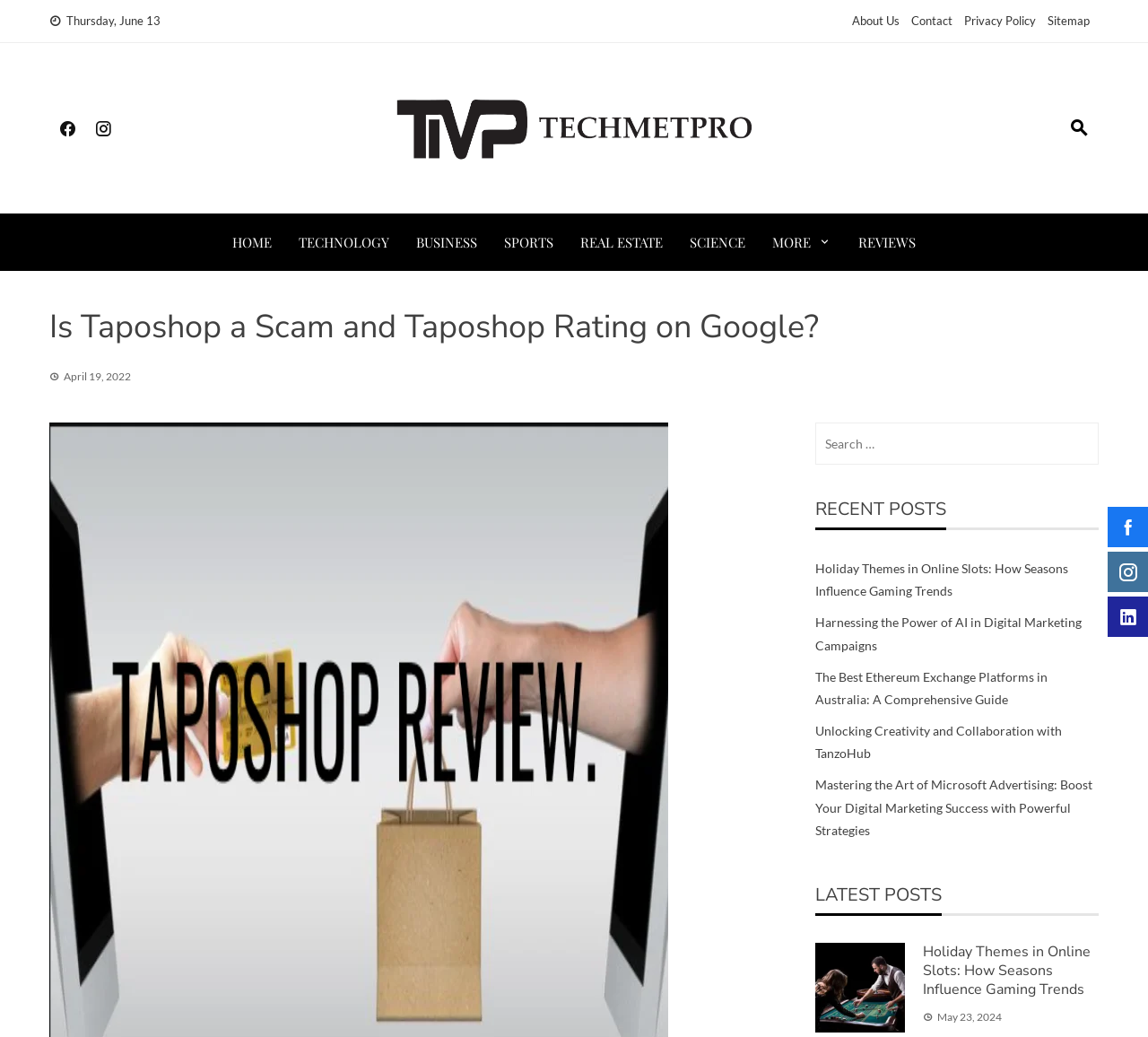Provide the bounding box coordinates of the HTML element this sentence describes: "Sitemap". The bounding box coordinates consist of four float numbers between 0 and 1, i.e., [left, top, right, bottom].

[0.912, 0.013, 0.949, 0.027]